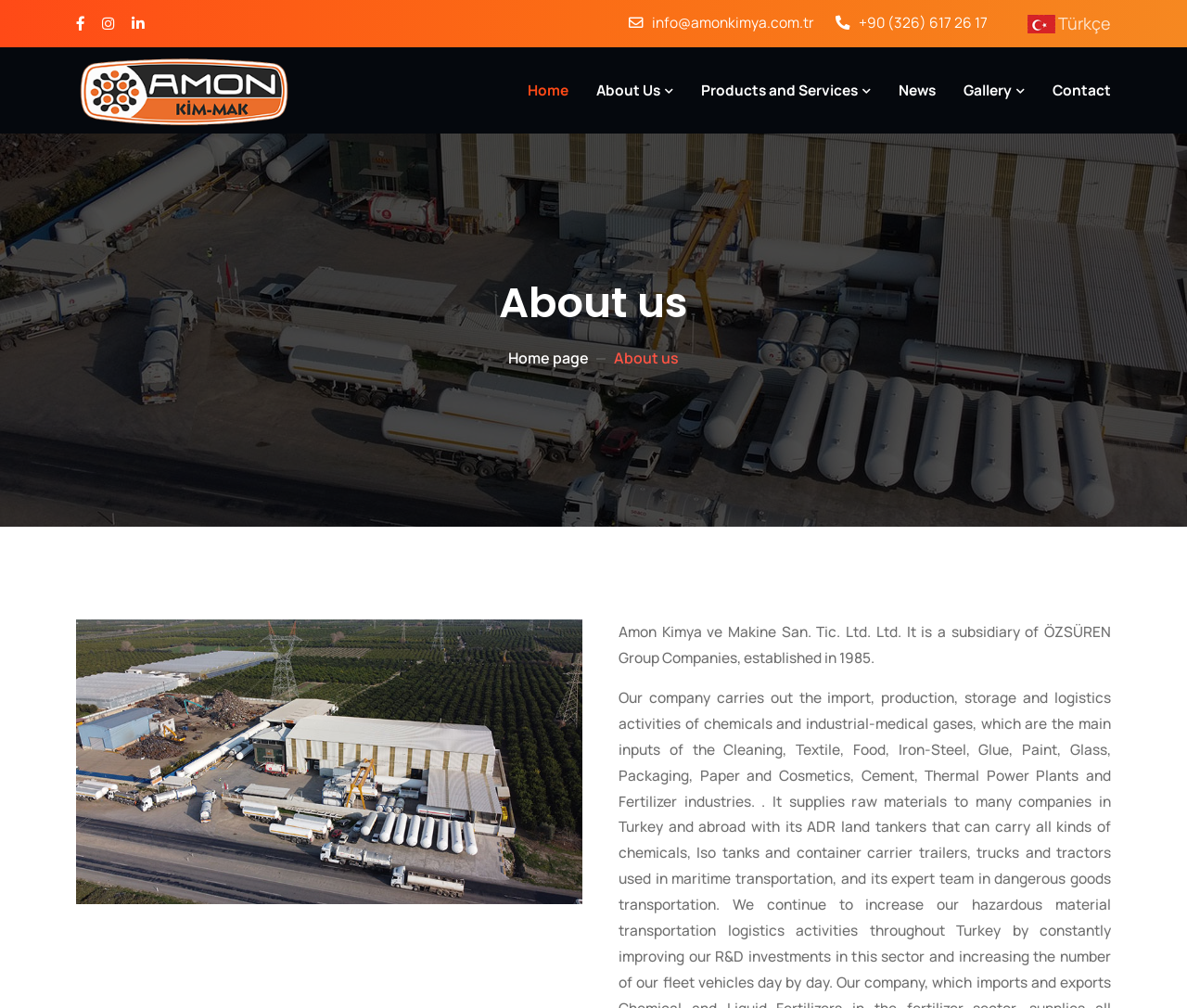Based on what you see in the screenshot, provide a thorough answer to this question: What is the parent company of Amon Kimya?

The parent company can be found in the text description below the image, which states that Amon Kimya is a subsidiary of ÖZSÜREN Group Companies, established in 1985.